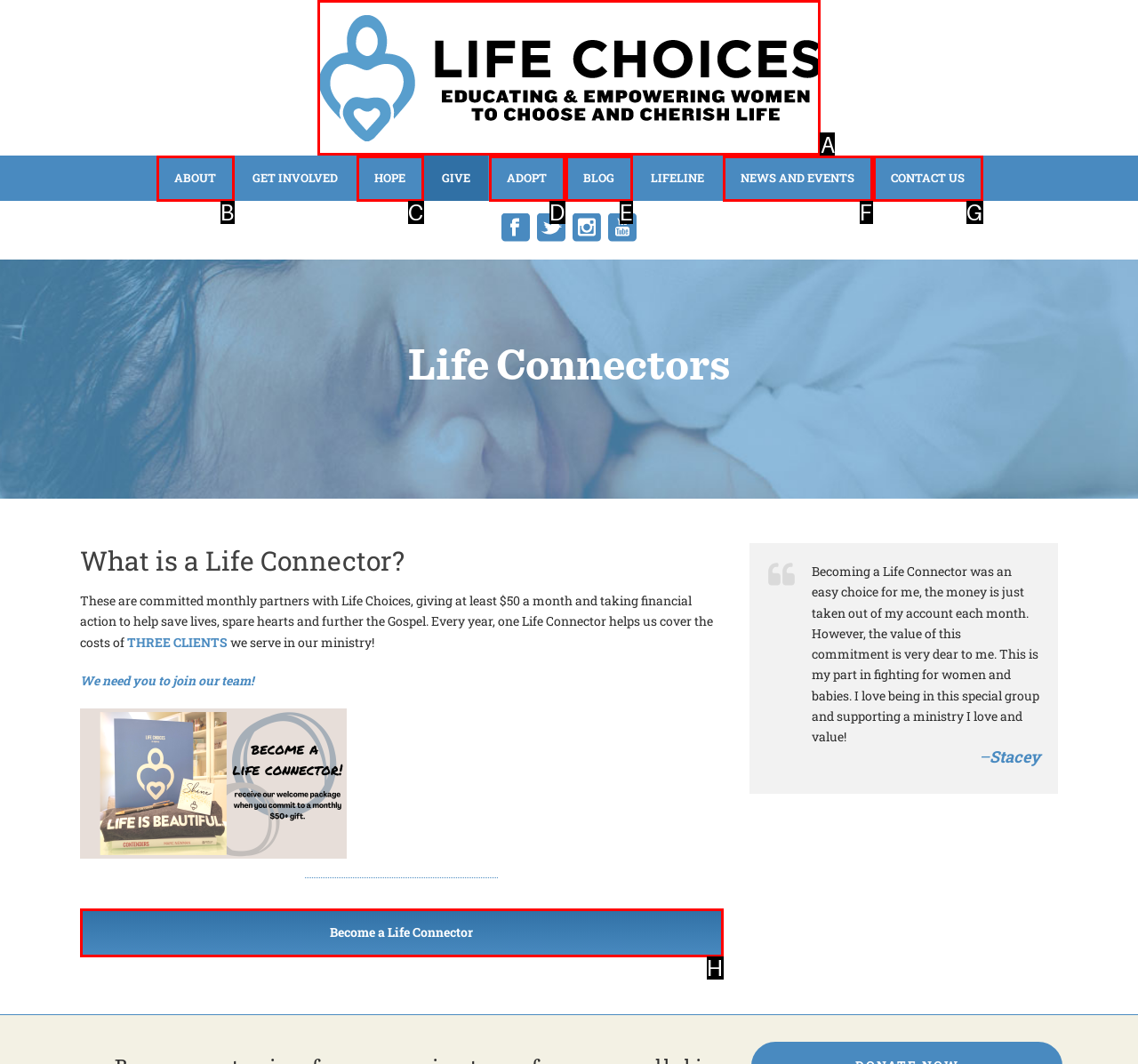Determine which HTML element I should select to execute the task: Click the 'Empowering Women to Choose and Cherish Life' link
Reply with the corresponding option's letter from the given choices directly.

A